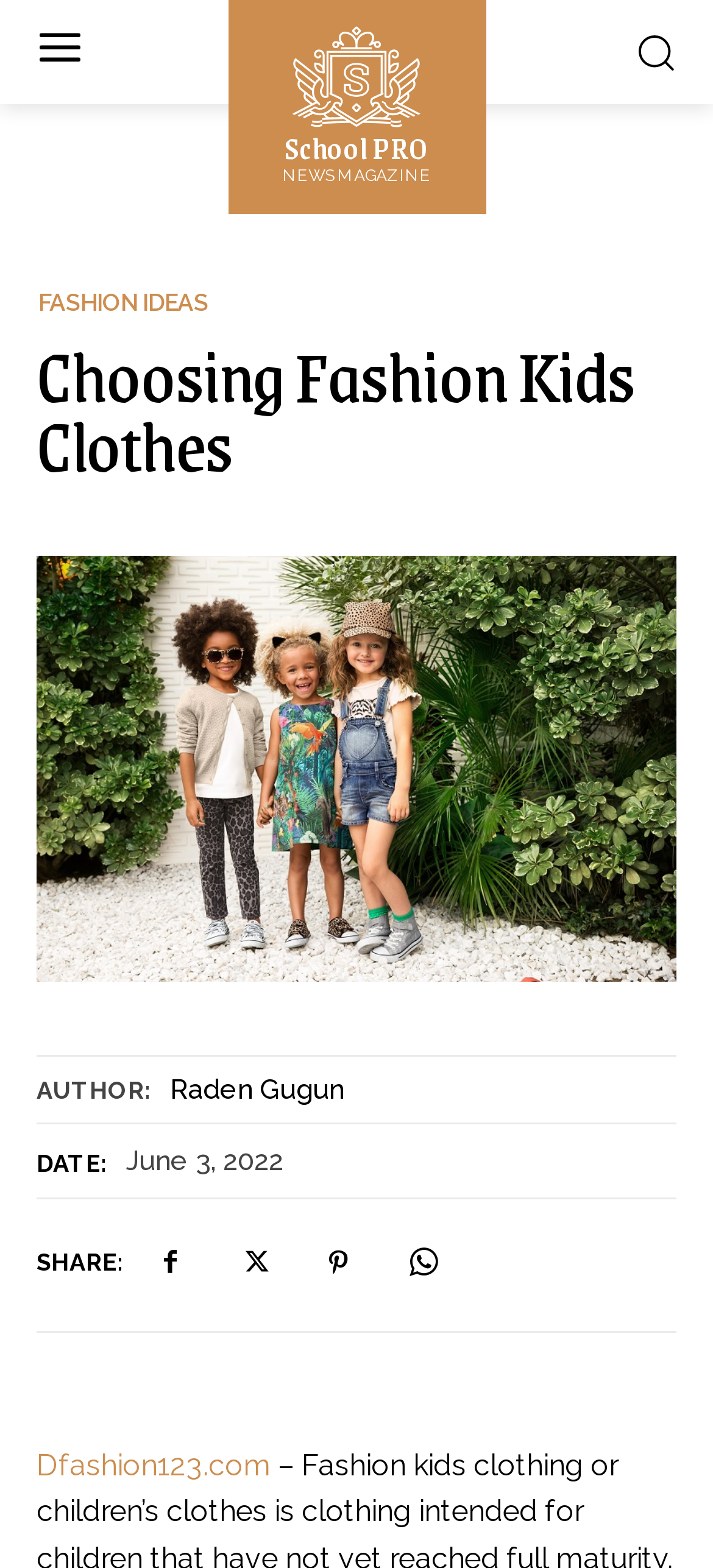Determine the bounding box for the UI element that matches this description: "Living in Hangzhou".

None